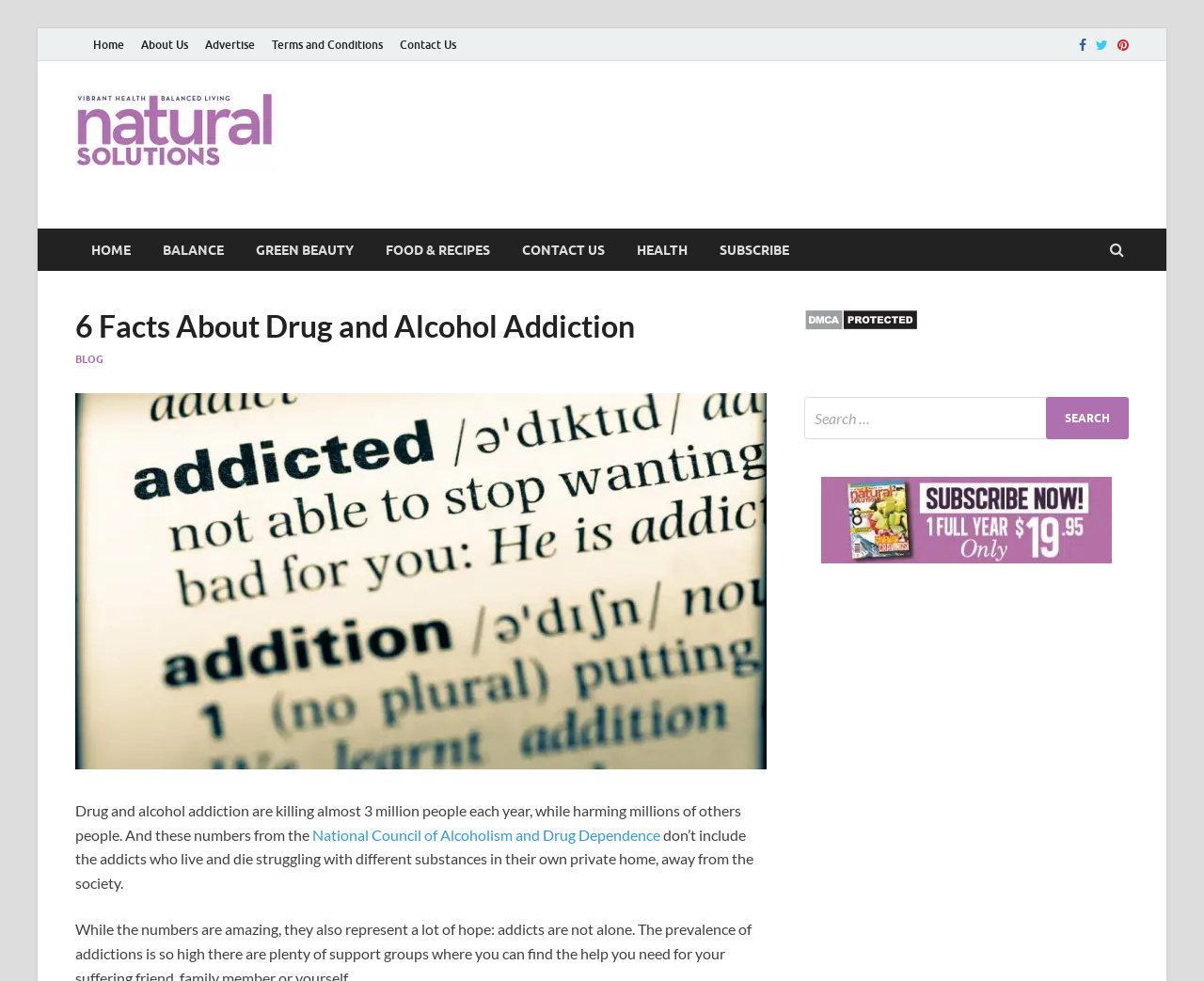Given the element description parent_node: Search for: value="Search", specify the bounding box coordinates of the corresponding UI element in the format (top-left x, top-left y, bottom-right x, bottom-right y). All values must be between 0 and 1.

[0.869, 0.405, 0.938, 0.448]